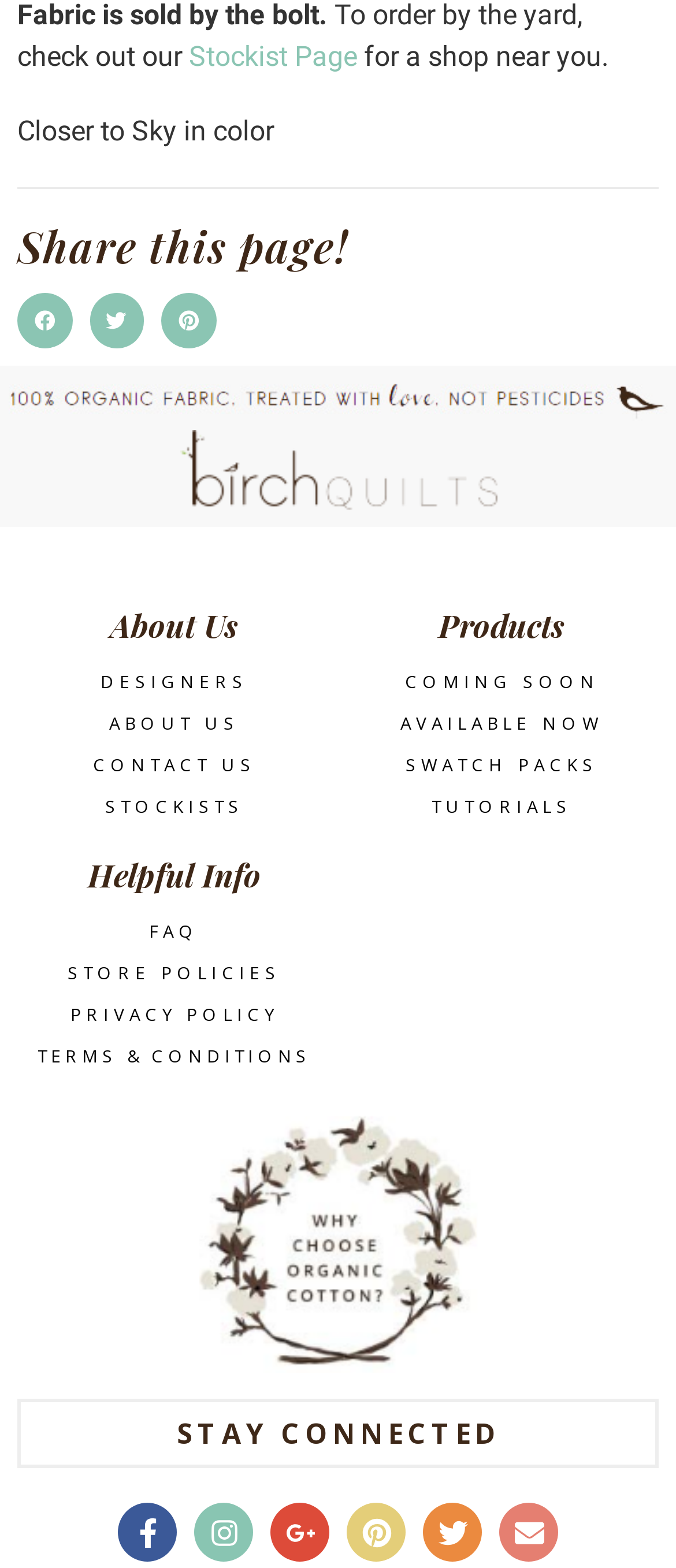How can users contact the website owners?
Based on the screenshot, answer the question with a single word or phrase.

Through 'CONTACT US' link